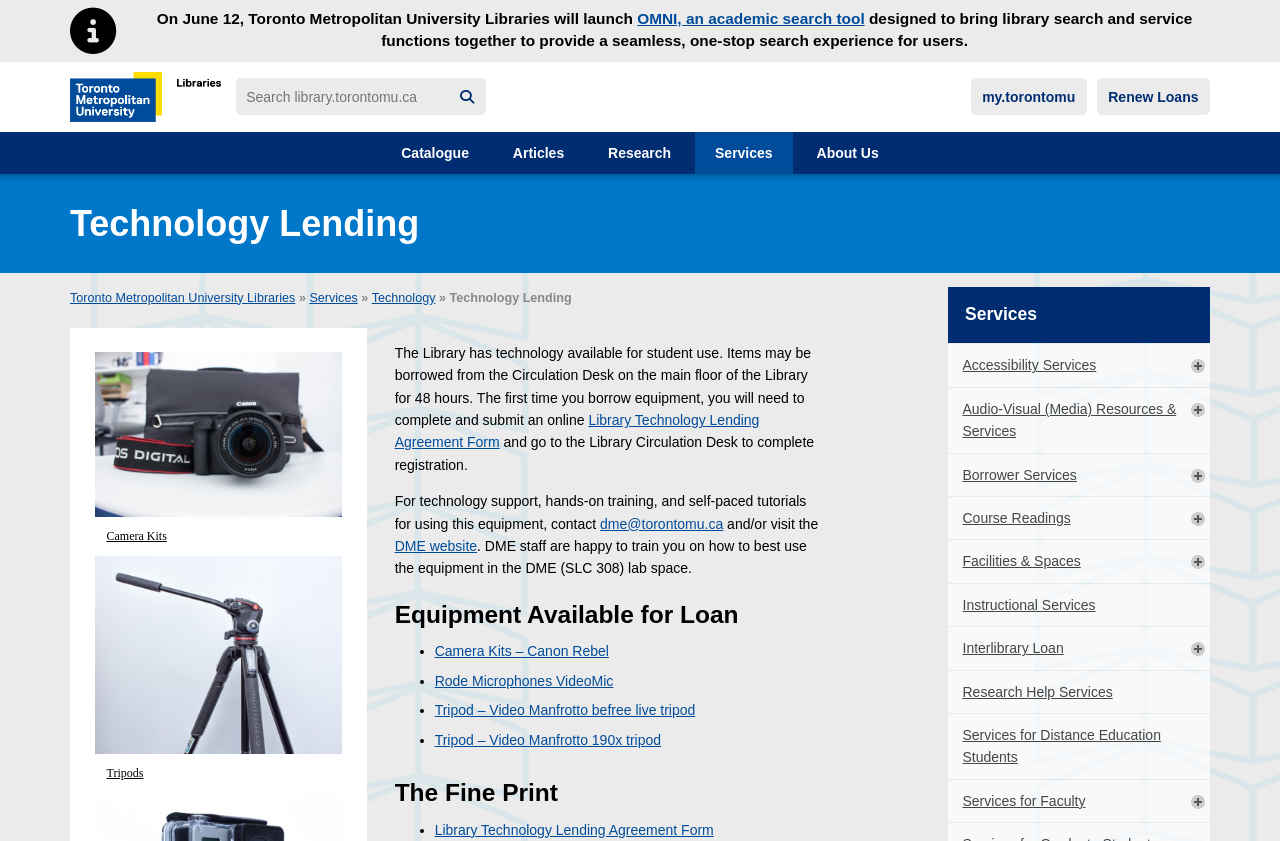Offer a detailed account of what is visible on the webpage.

The webpage is about the Technology Lending service provided by the Toronto Metropolitan University Libraries. At the top, there are two "Skip to" links, one for the main menu and one for the content. Below these links, there is a notification about the launch of OMNI, an academic search tool, on June 12.

On the left side, there is a university library logo and a search bar with a "Search" button. Below the search bar, there are several links to various services, including "my.torontomu", "Renew Loans", "Catalogue", "Articles", "Research", "Services", and "About Us".

The main content of the page is divided into several sections. The first section is about Technology Lending, with a heading and a brief description of the service. Below this, there are two figures, one with a link to "Camera Kits" and another with a link to "Tripods" and an image of a camera tripod.

The next section is about the equipment available for loan, with a heading and a list of items, including camera kits, Rode microphones, and tripods. Each item in the list is a link to more information.

The following section is about the fine print, with a heading and a list of links to the Library Technology Lending Agreement Form.

On the right side of the page, there is a section about Services, with a heading and several links to various services, including Accessibility Services, Audio-Visual Resources & Services, Borrower Services, and more.

Overall, the webpage provides information about the Technology Lending service, the equipment available for loan, and the terms and conditions of the service, as well as links to other services provided by the university library.